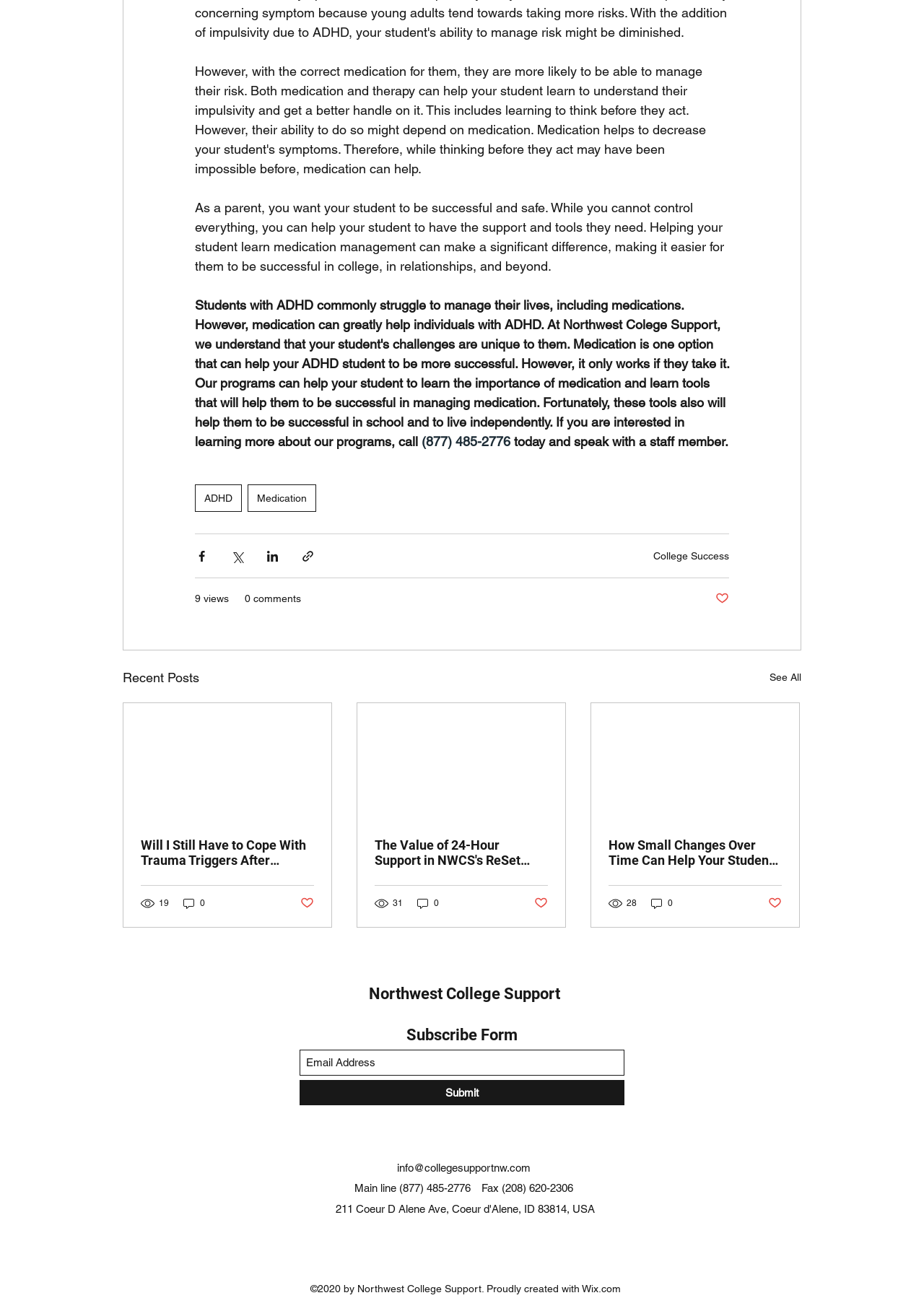Determine the bounding box coordinates of the area to click in order to meet this instruction: "Call the college support hotline".

[0.456, 0.334, 0.552, 0.346]